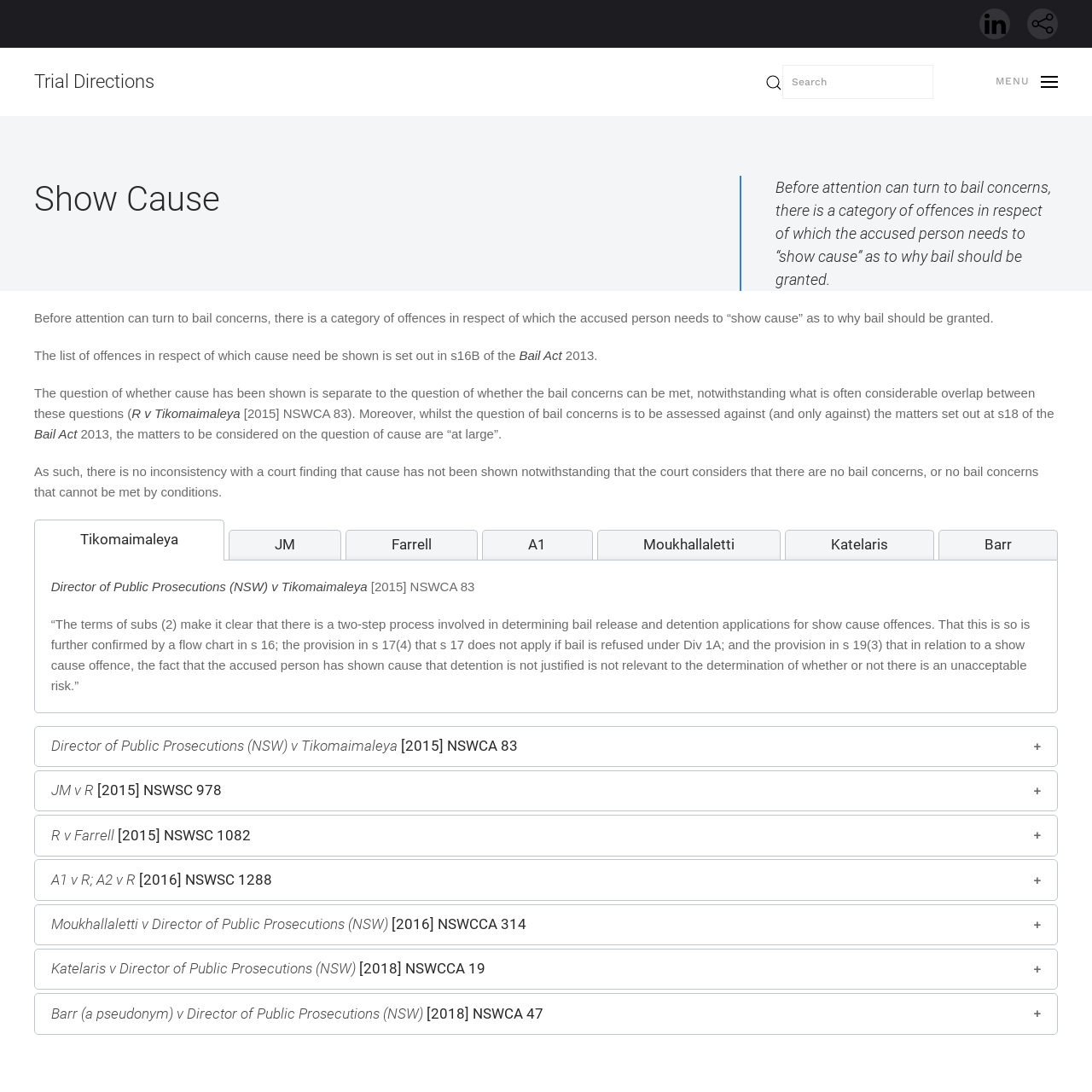Highlight the bounding box coordinates of the region I should click on to meet the following instruction: "Read more about 'Winter in Red and White'".

None